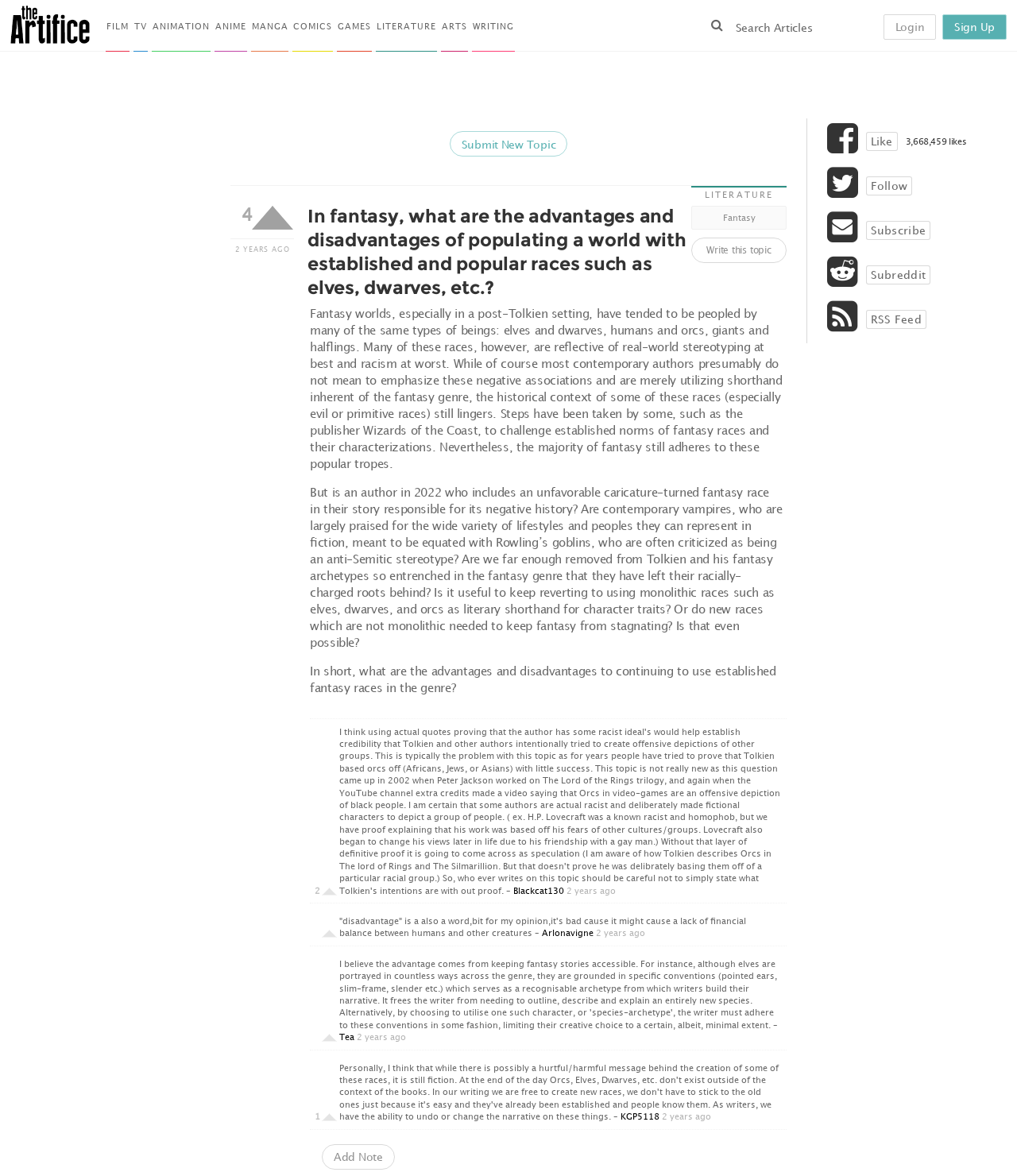Pinpoint the bounding box coordinates of the clickable element to carry out the following instruction: "Submit a new topic."

[0.442, 0.111, 0.558, 0.133]